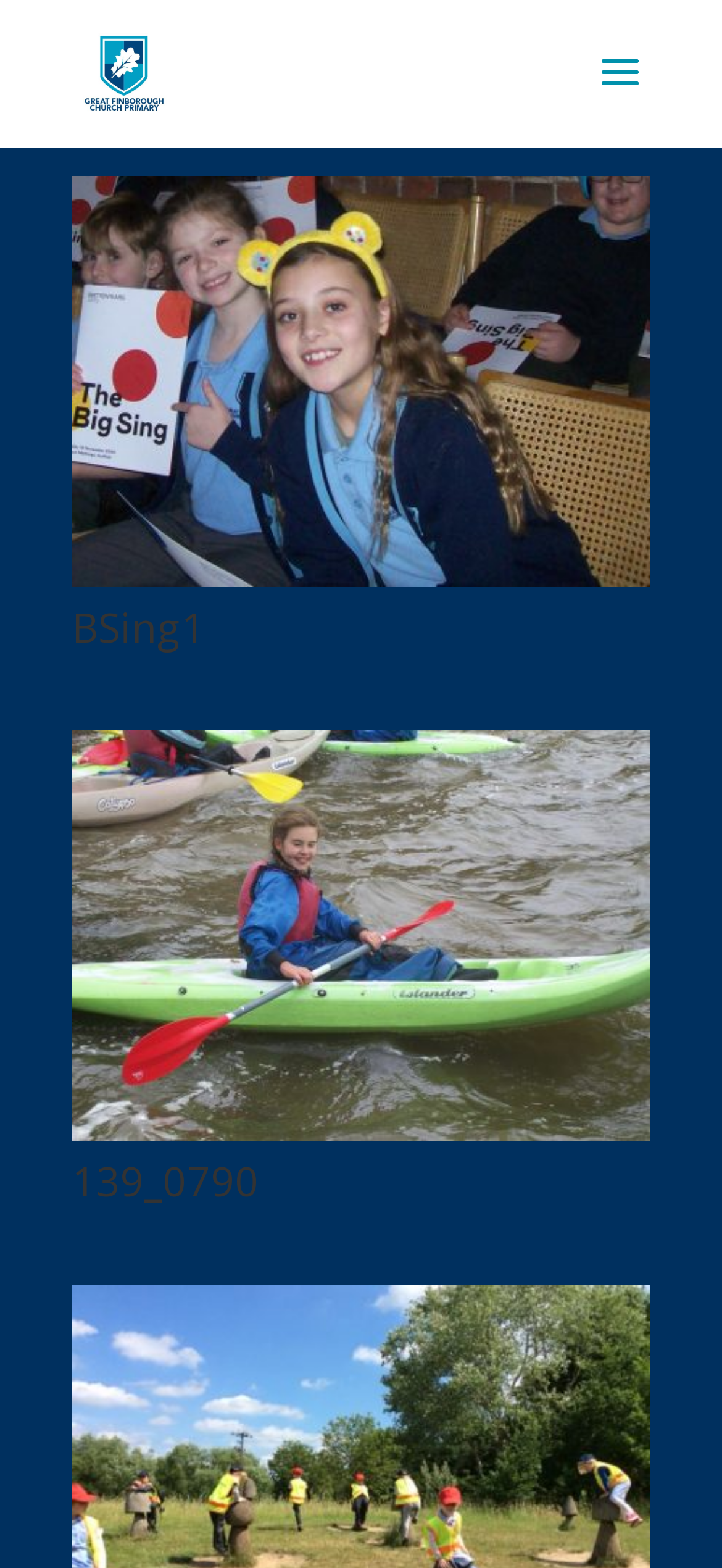Extract the bounding box coordinates for the described element: "alt="Great Finborough Church Primary School"". The coordinates should be represented as four float numbers between 0 and 1: [left, top, right, bottom].

[0.11, 0.036, 0.234, 0.055]